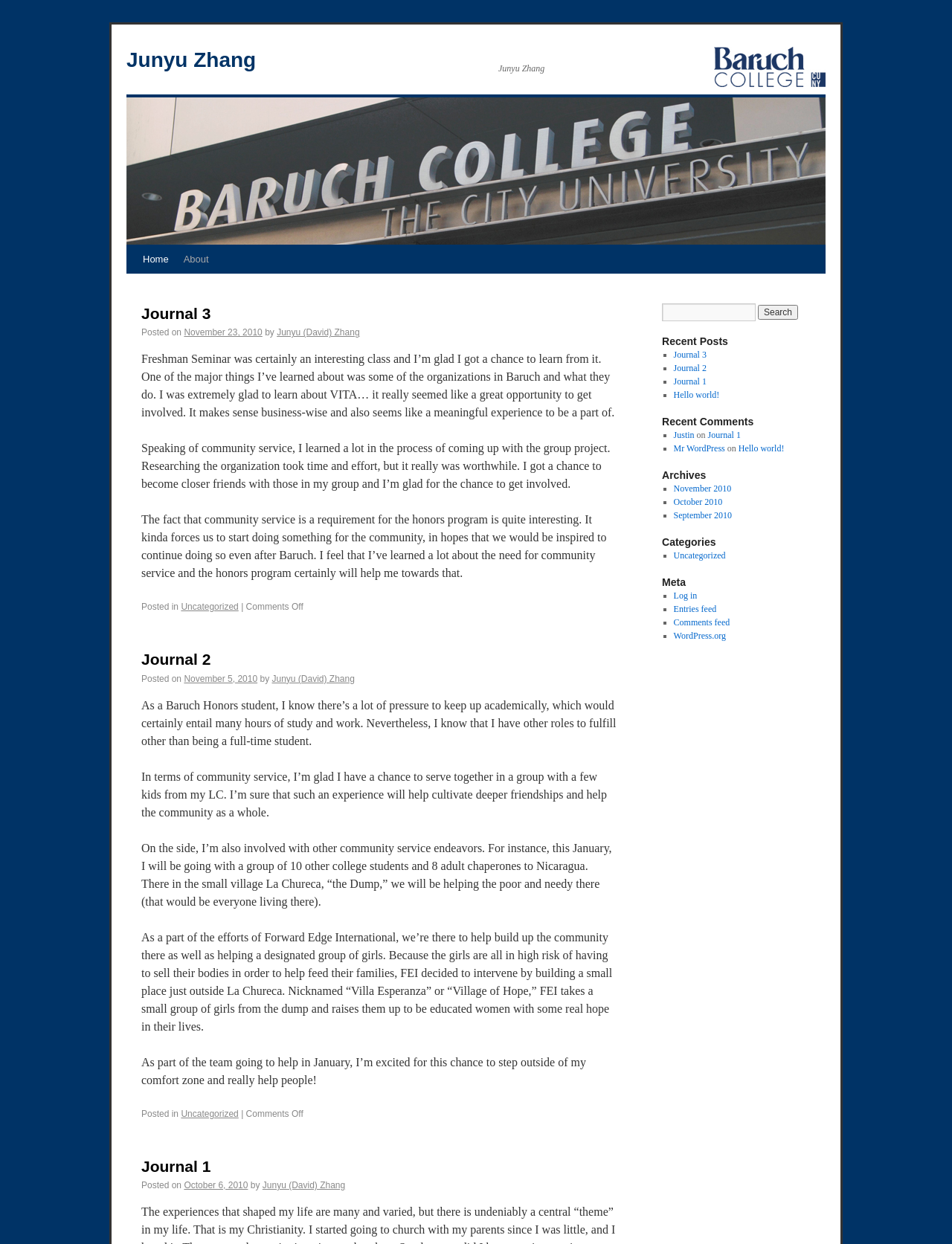Refer to the image and answer the question with as much detail as possible: How many journal entries are displayed on this page?

There are three journal entries displayed on this page, titled 'Journal 3', 'Journal 2', and 'Journal 1', each with its own heading and content.